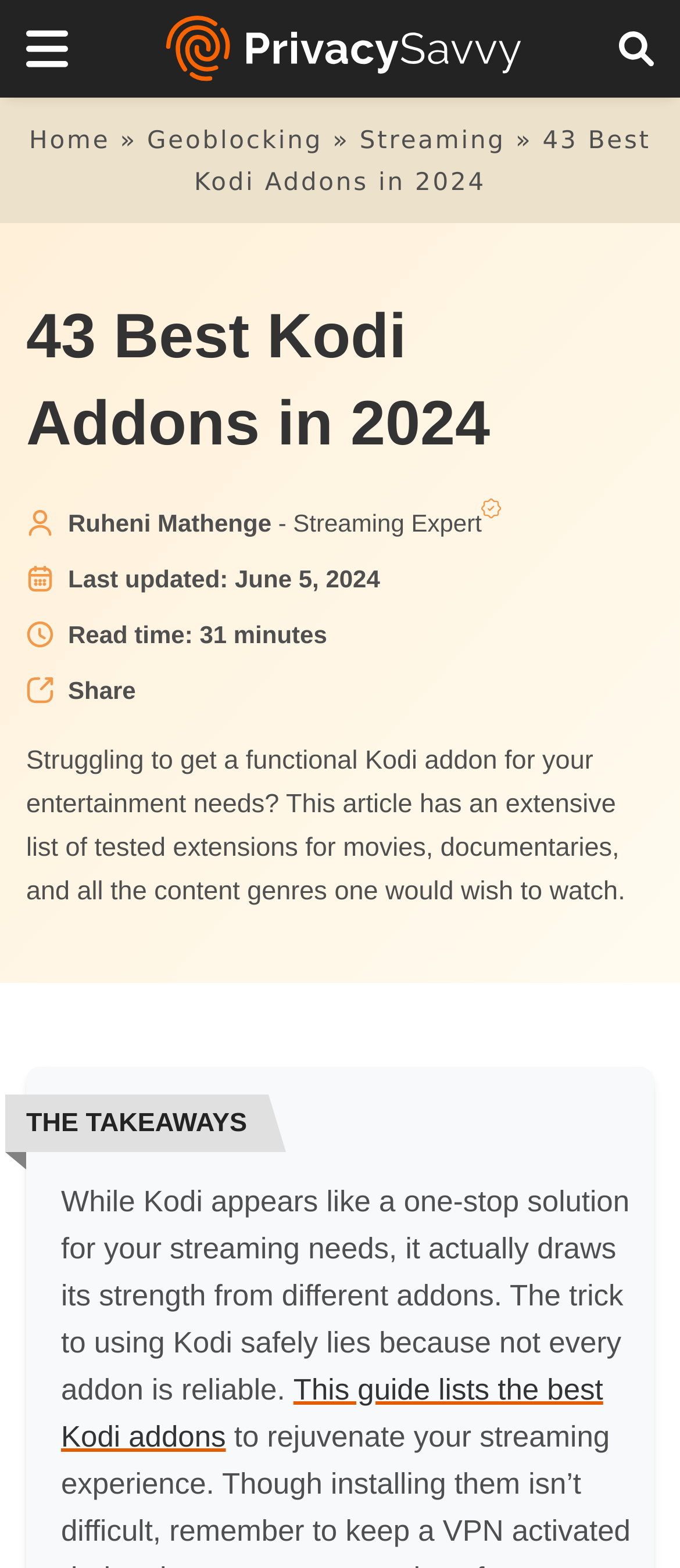Determine the bounding box coordinates of the clickable region to carry out the instruction: "Go to Home".

[0.244, 0.01, 0.767, 0.052]